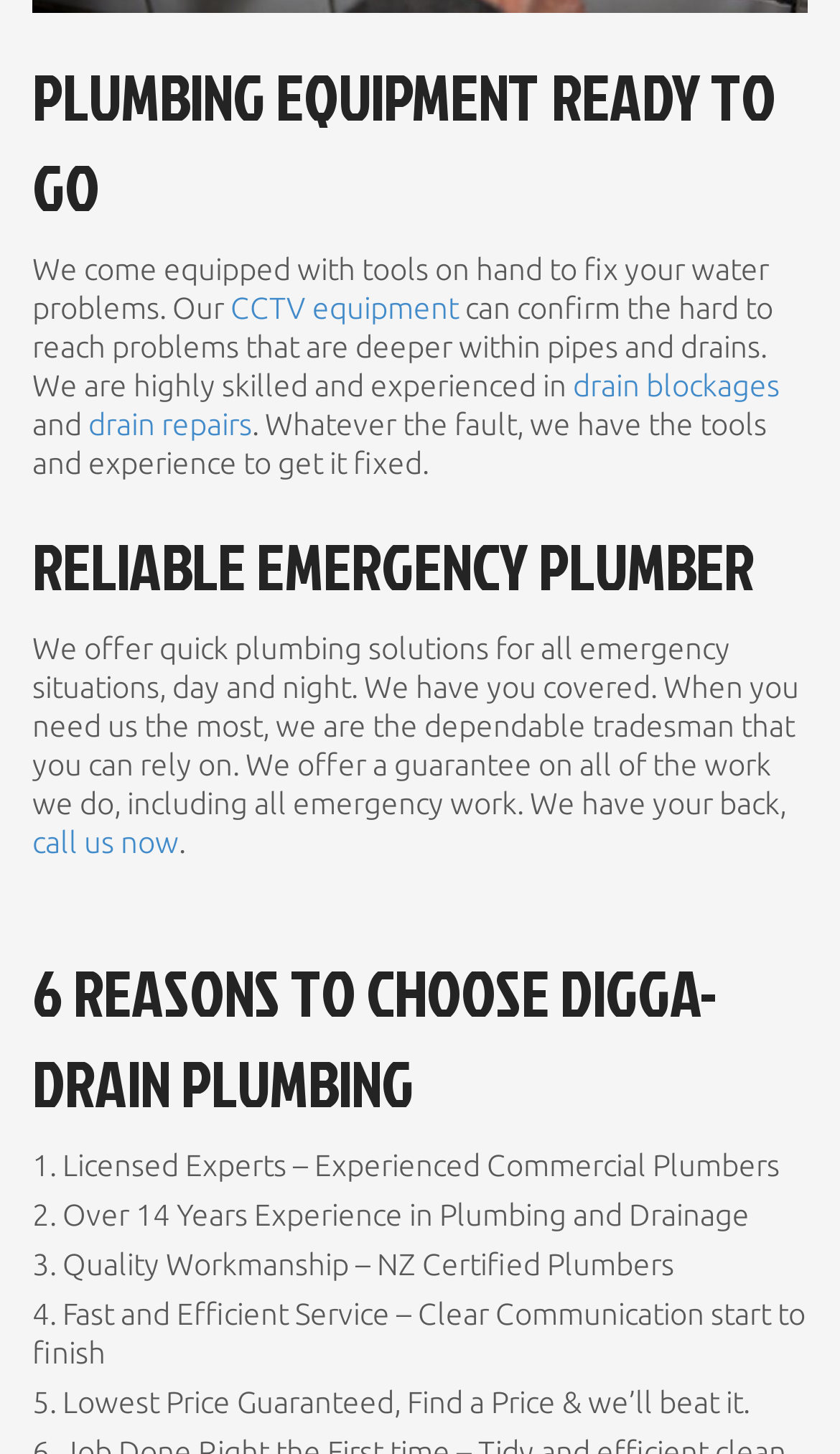What type of equipment is mentioned in the webpage?
Refer to the image and provide a one-word or short phrase answer.

CCTV equipment